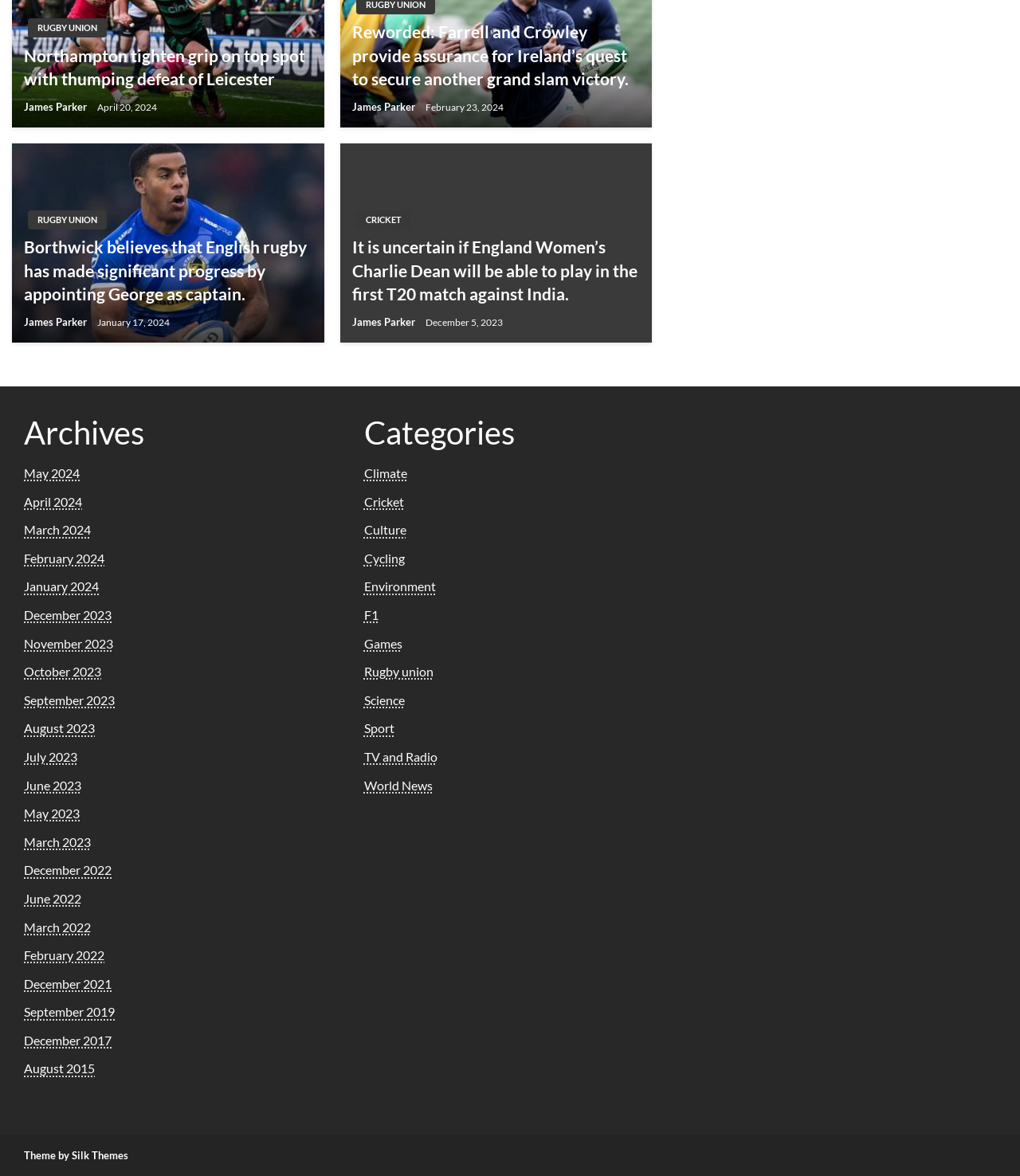Determine the bounding box coordinates of the UI element described by: "Check Result".

None